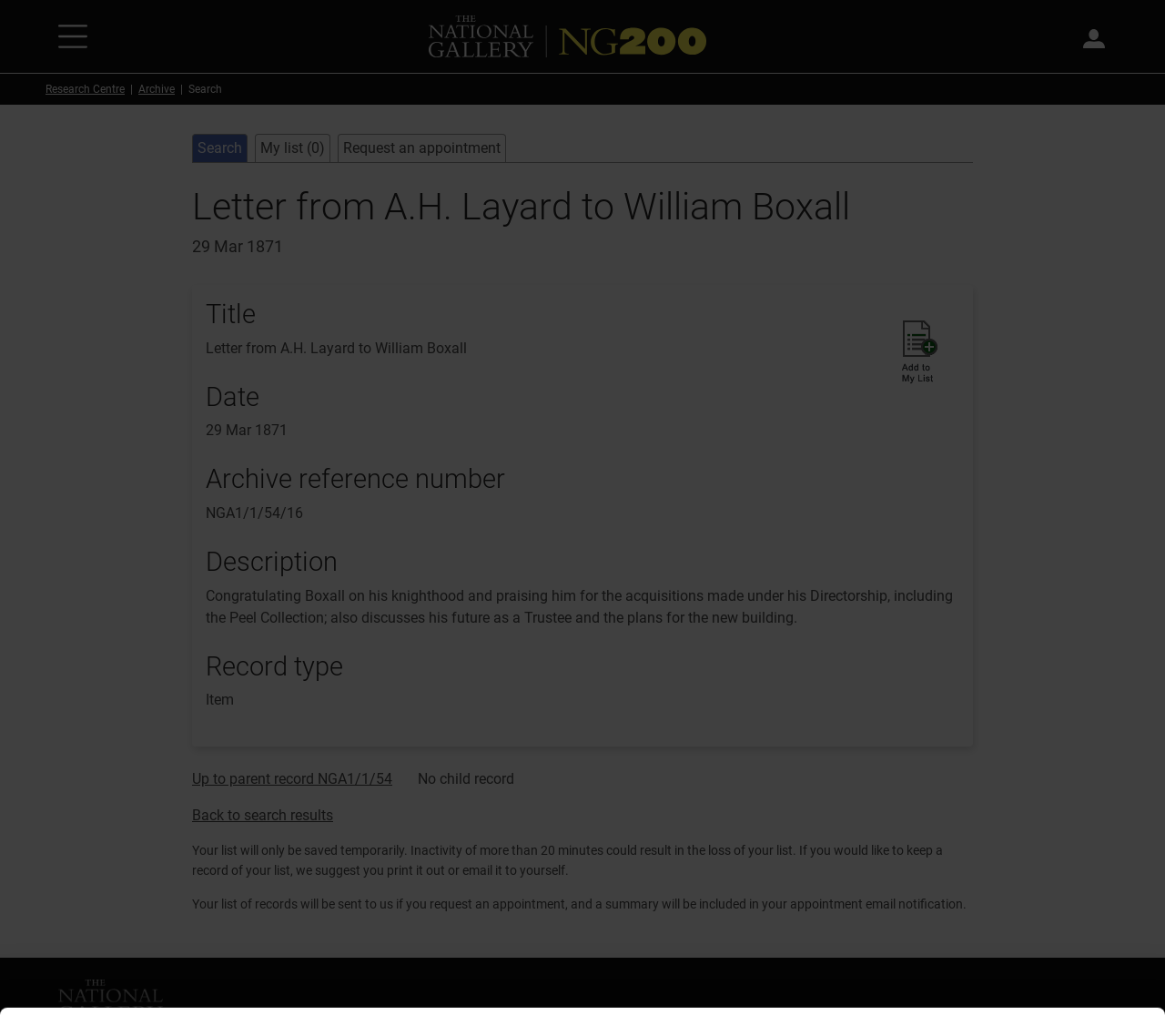Determine the bounding box coordinates for the area that needs to be clicked to fulfill this task: "Click the link 'A boy with sheep in Selwyn District'". The coordinates must be given as four float numbers between 0 and 1, i.e., [left, top, right, bottom].

None